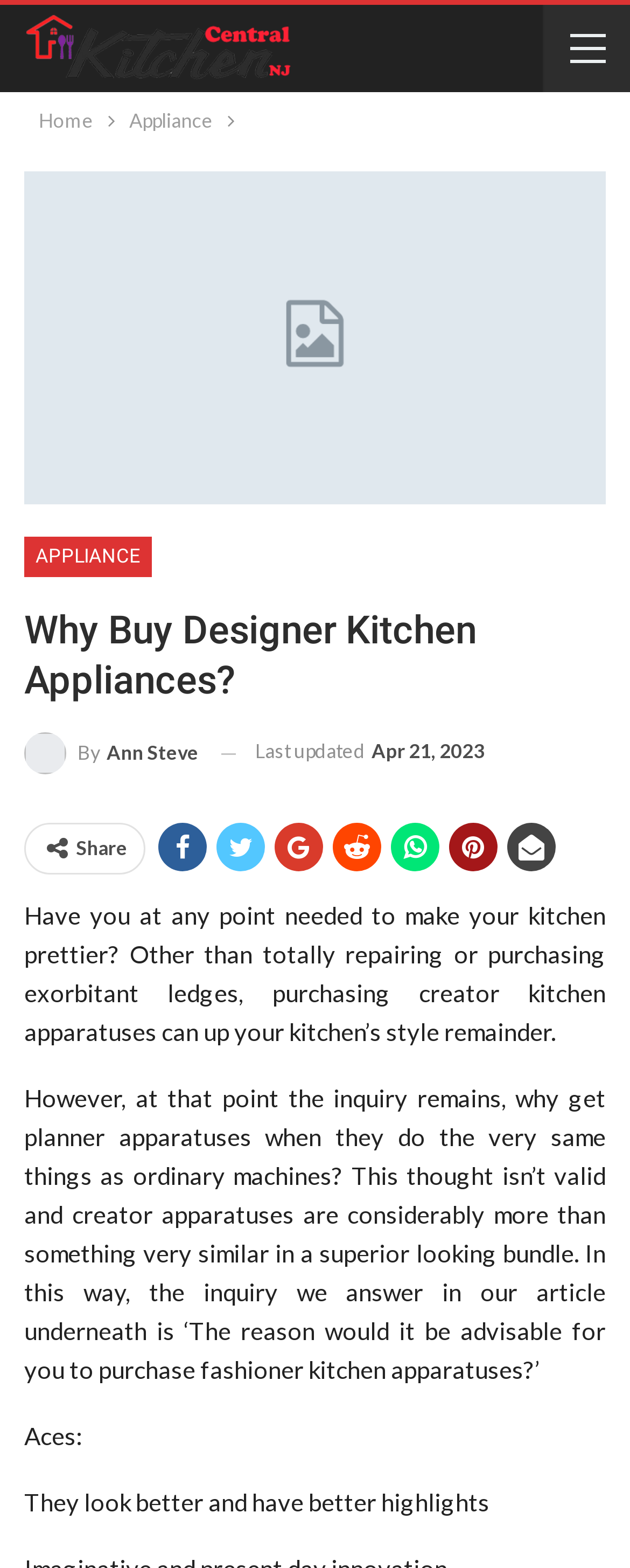Use a single word or phrase to answer the question: Who is the author of the article?

Ann Steve